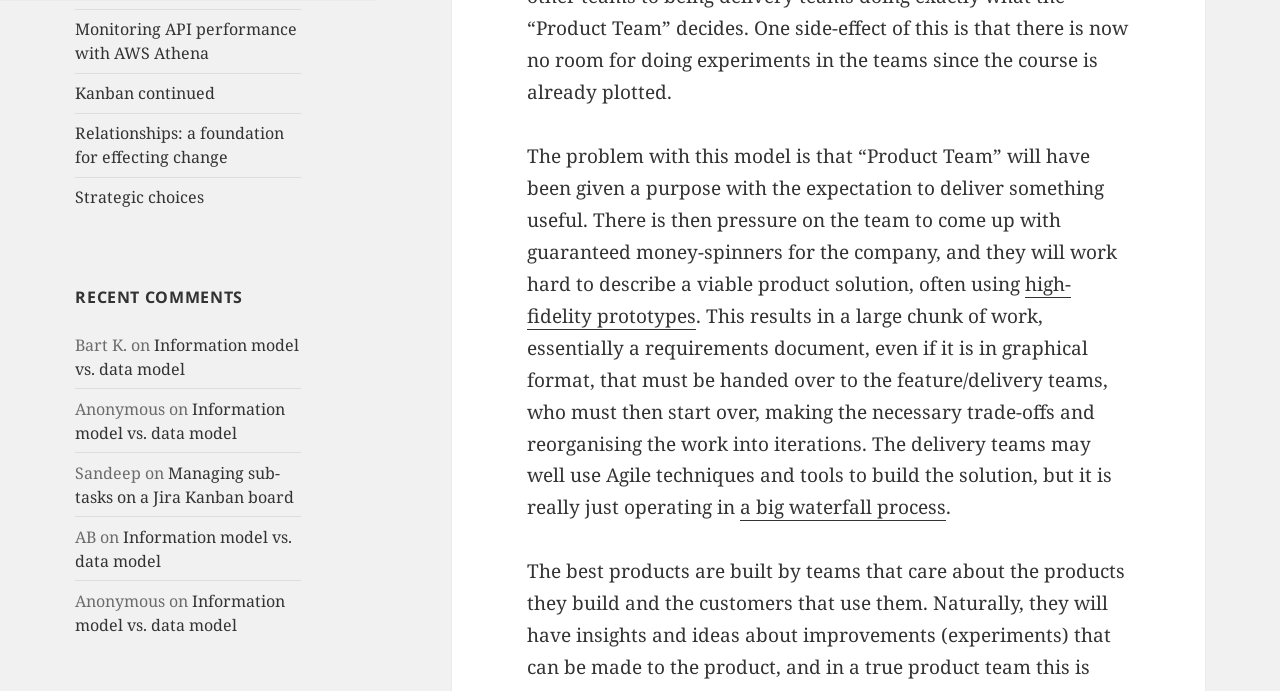Please indicate the bounding box coordinates for the clickable area to complete the following task: "Explore 'a big waterfall process'". The coordinates should be specified as four float numbers between 0 and 1, i.e., [left, top, right, bottom].

[0.578, 0.716, 0.739, 0.755]